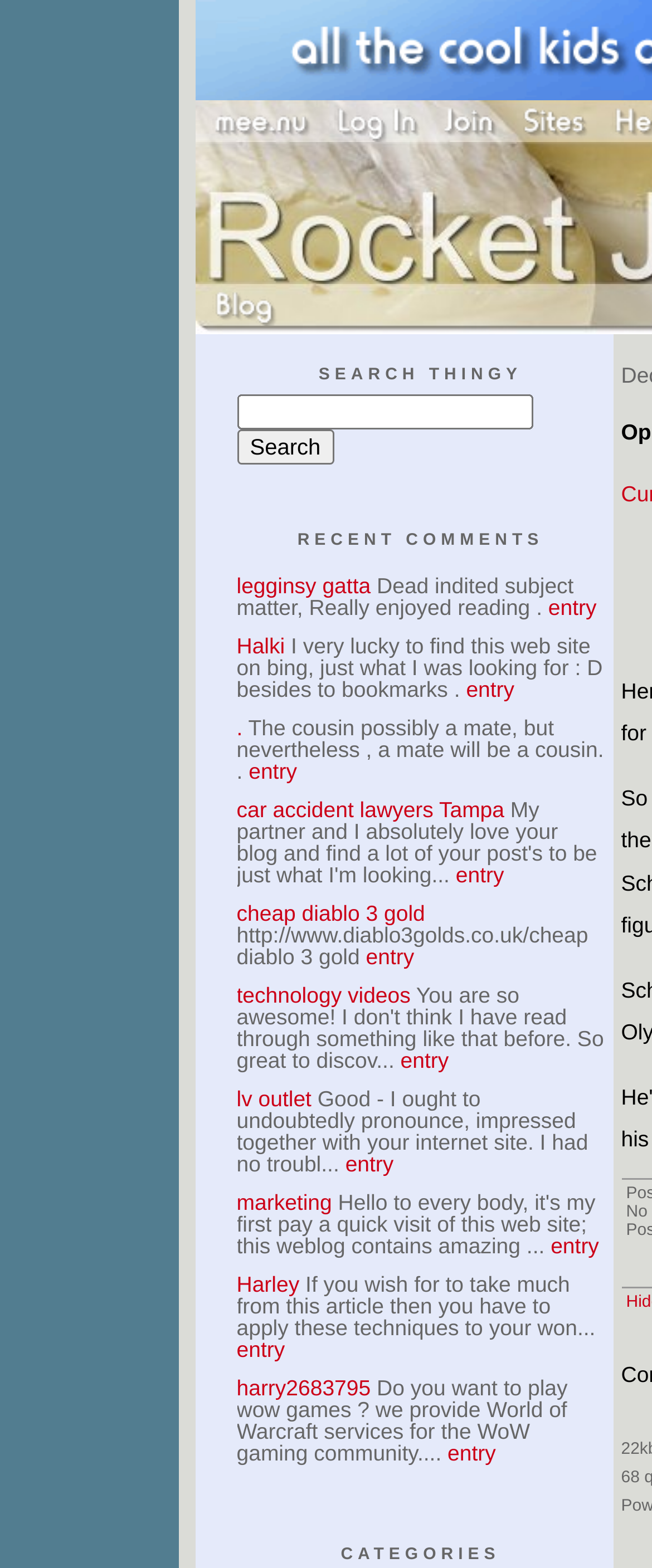Determine the bounding box coordinates for the area that should be clicked to carry out the following instruction: "View recent comments".

[0.363, 0.334, 0.927, 0.356]